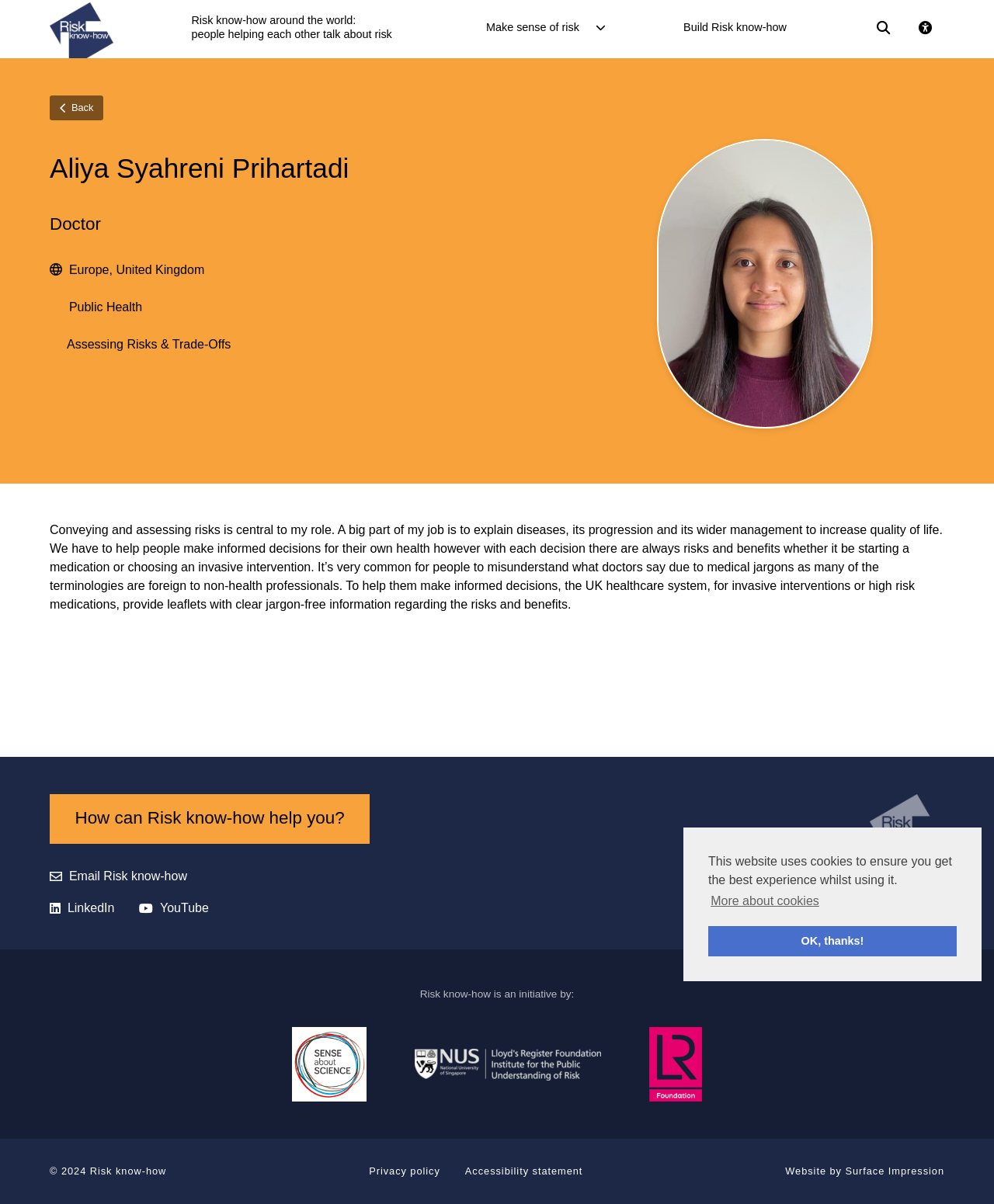What is the purpose of the leaflets provided by the UK healthcare system?
Please give a well-detailed answer to the question.

The purpose of the leaflets provided by the UK healthcare system is to provide clear jargon-free information regarding the risks and benefits of invasive interventions or high-risk medications, which helps people make informed decisions about their health.